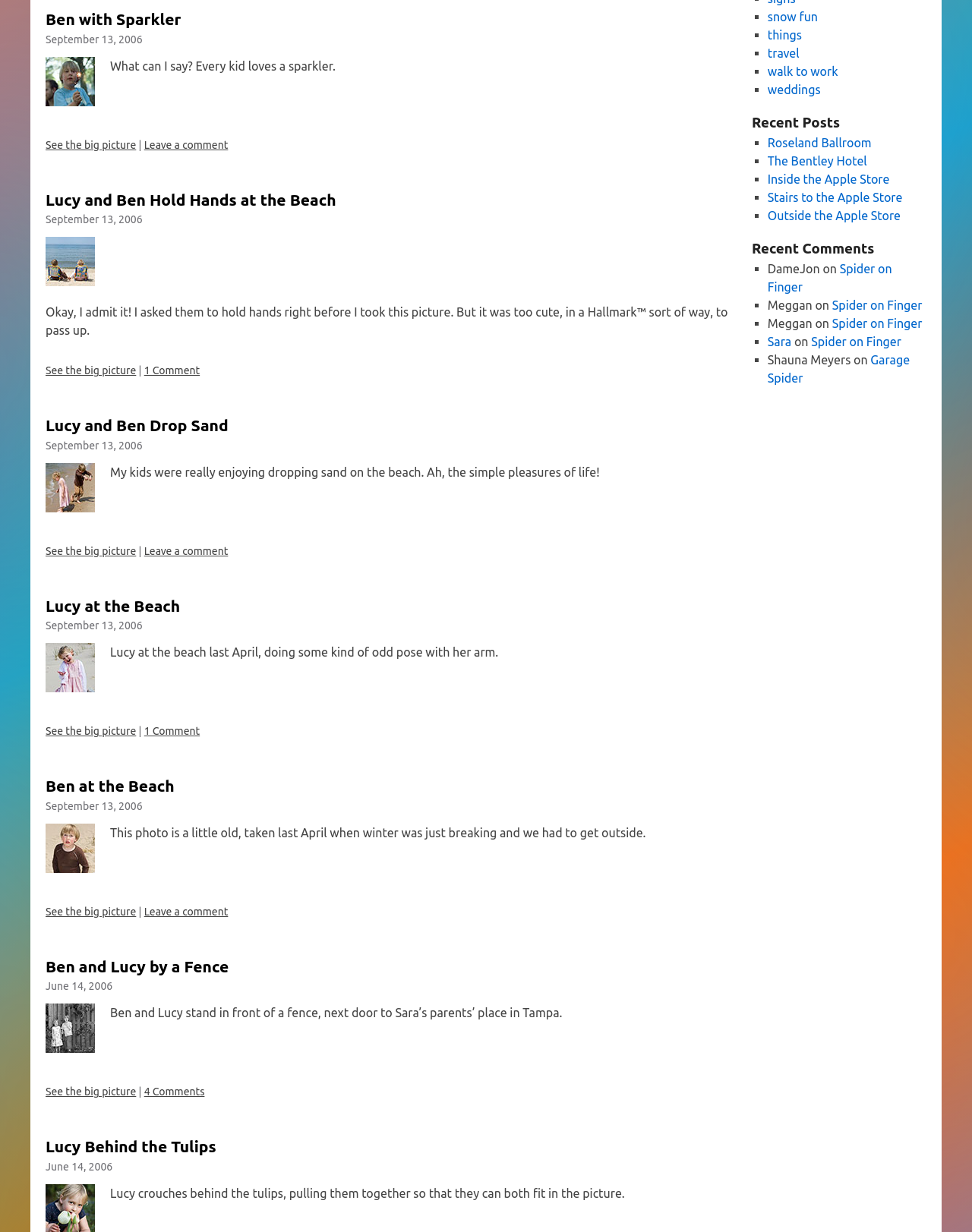Given the element description "Ben with Sparkler" in the screenshot, predict the bounding box coordinates of that UI element.

[0.047, 0.008, 0.186, 0.023]